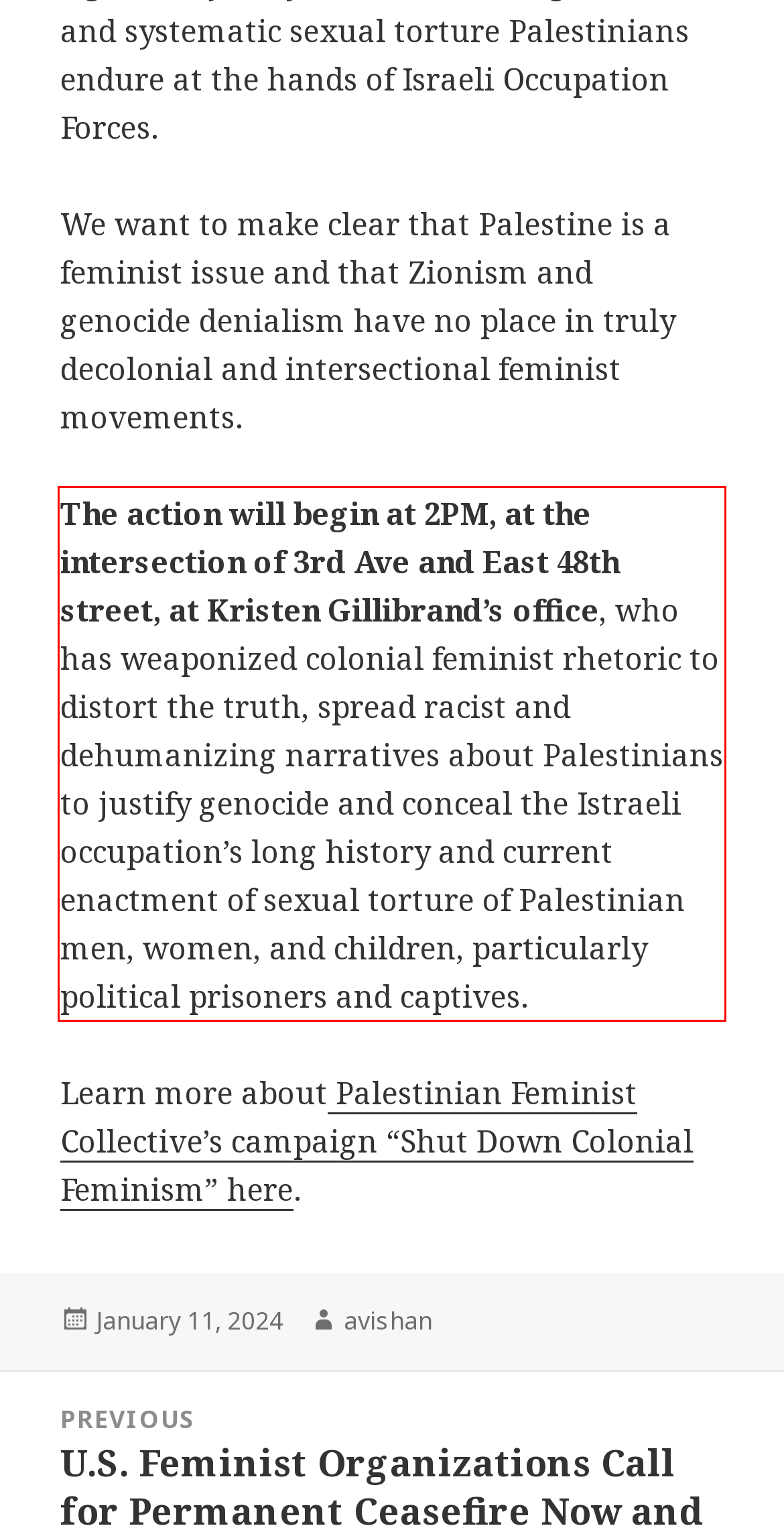Given the screenshot of a webpage, identify the red rectangle bounding box and recognize the text content inside it, generating the extracted text.

The action will begin at 2PM, at the intersection of 3rd Ave and East 48th street, at Kristen Gillibrand’s office, who has weaponized colonial feminist rhetoric to distort the truth, spread racist and dehumanizing narratives about Palestinians to justify genocide and conceal the Istraeli occupation’s long history and current enactment of sexual torture of Palestinian men, women, and children, particularly political prisoners and captives.